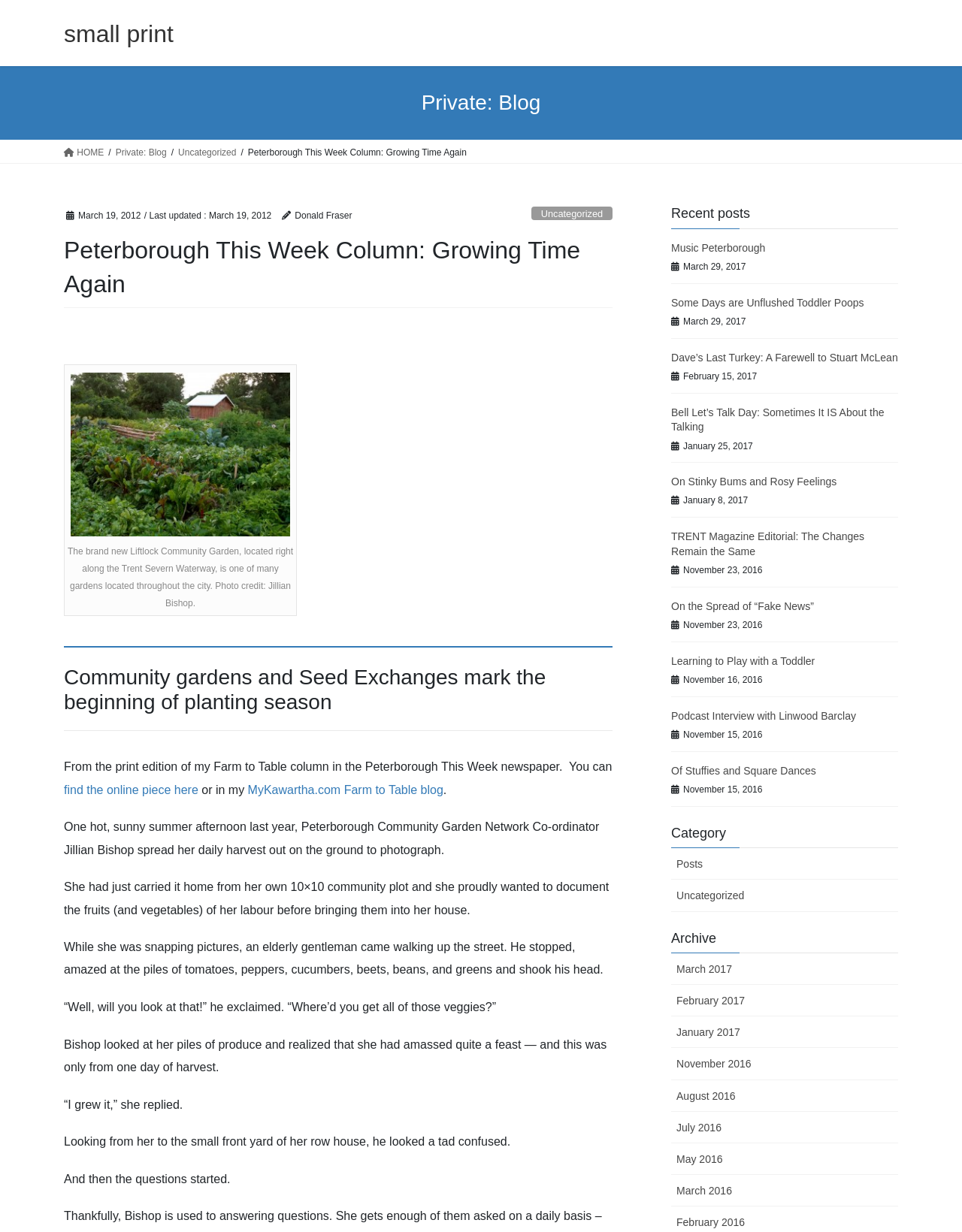From the webpage screenshot, predict the bounding box of the UI element that matches this description: "Of Stuffies and Square Dances".

[0.698, 0.621, 0.848, 0.63]